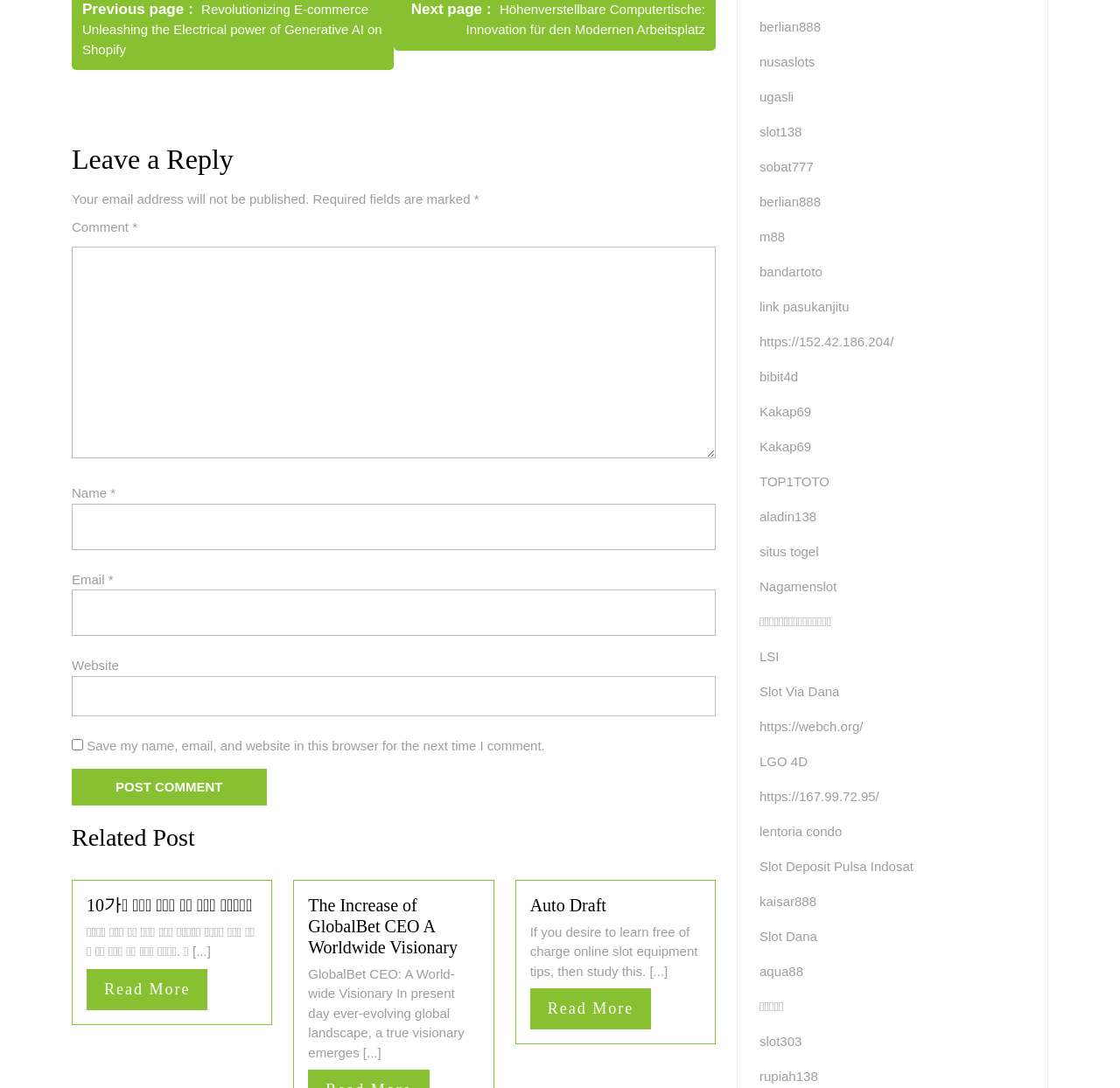What is the topic of the first related post?
Refer to the screenshot and answer in one word or phrase.

Online casino